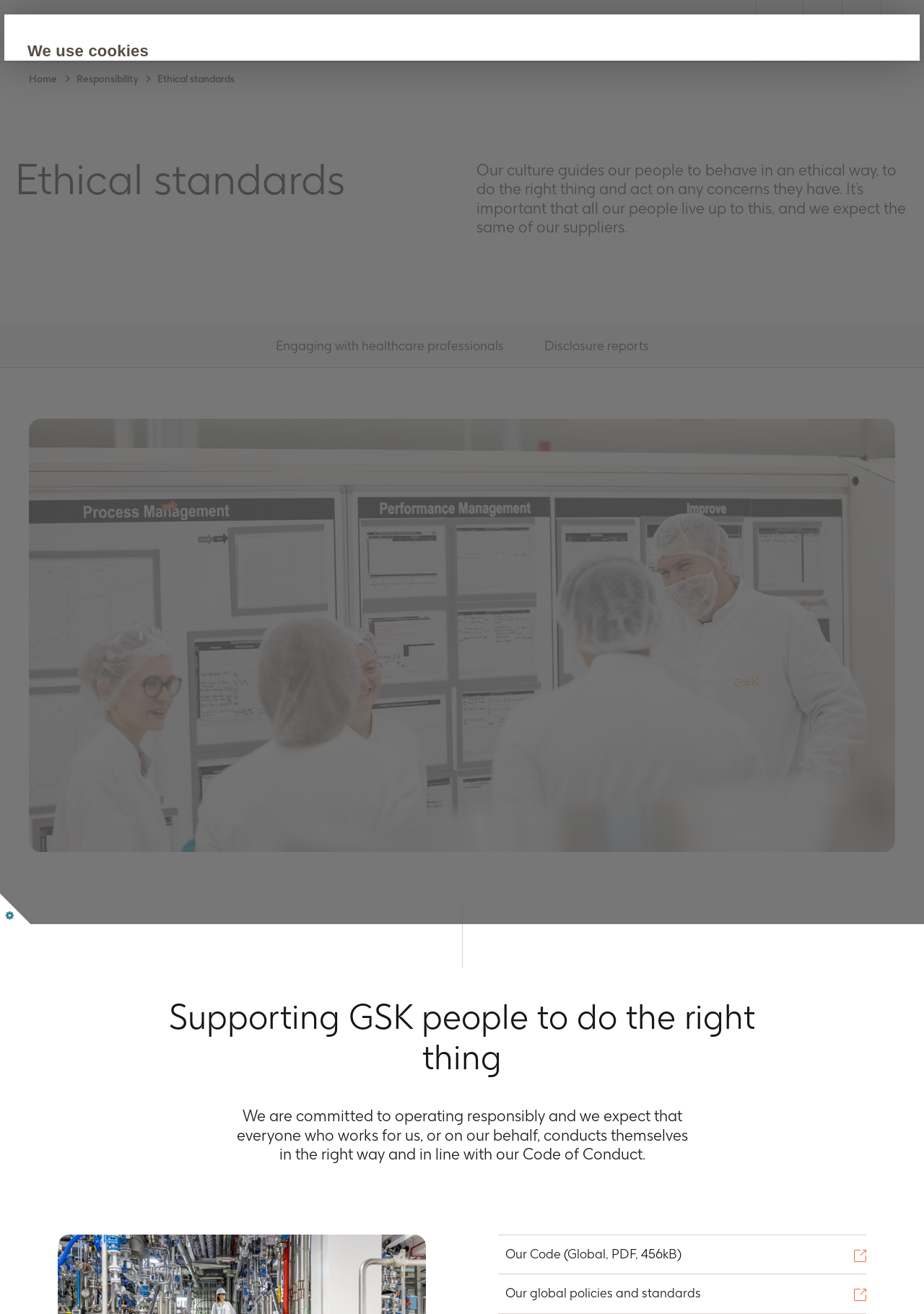Give the bounding box coordinates for the element described by: "Engaging with healthcare professionals".

[0.276, 0.247, 0.567, 0.28]